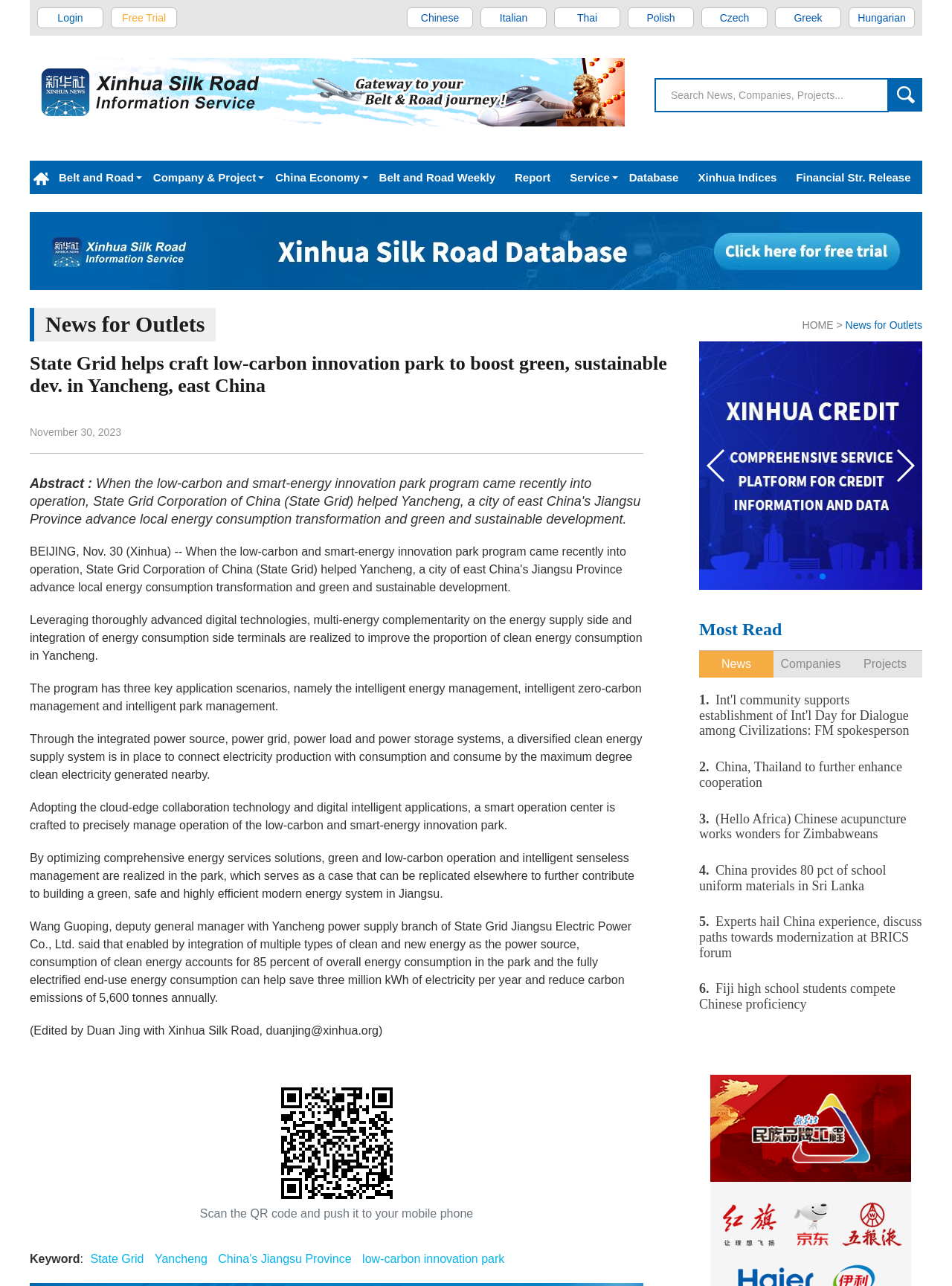What is the percentage of clean energy consumption in the park?
Using the visual information, answer the question in a single word or phrase.

85 percent